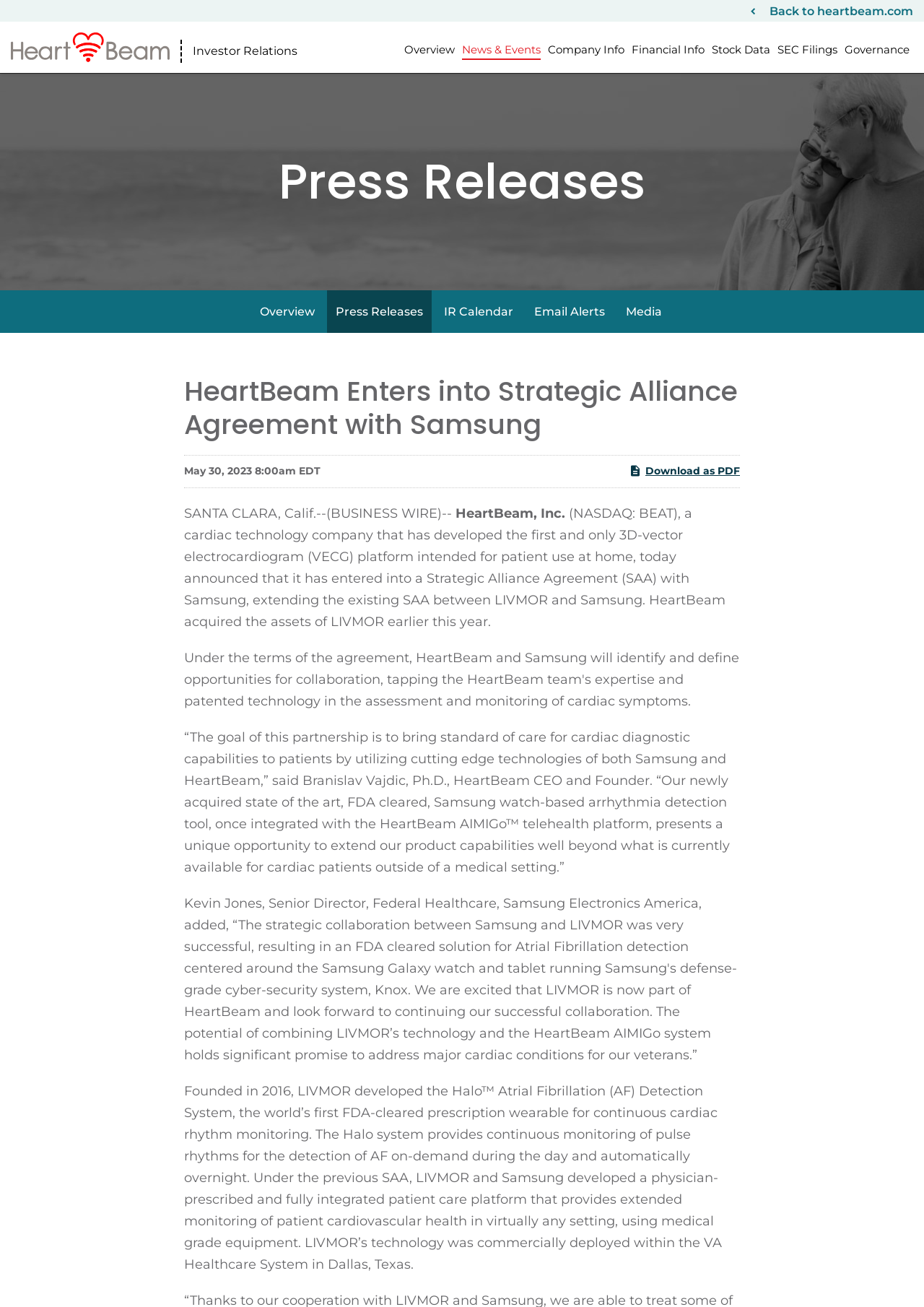What is the name of the telehealth platform mentioned in the webpage?
Using the image as a reference, answer the question in detail.

I found this answer by reading the text in the webpage, specifically the sentence that mentions the integration of the Samsung watch-based arrhythmia detection tool with the HeartBeam AIMIGo telehealth platform.